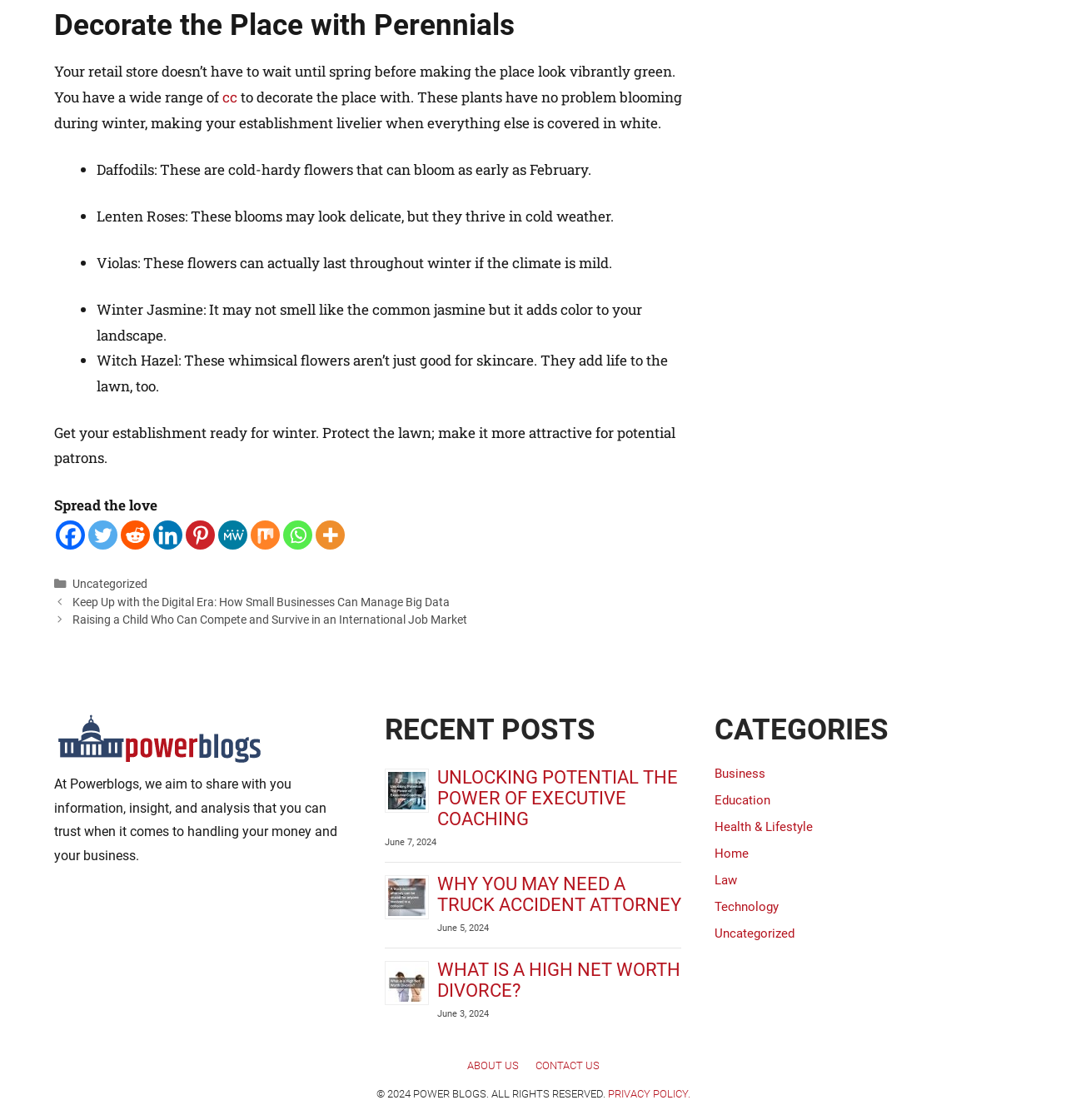Give a one-word or short-phrase answer to the following question: 
What is the purpose of the 'Spread the love' section?

Social media sharing